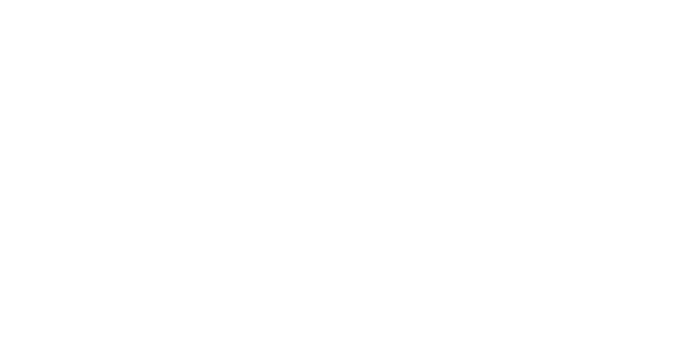What is the purpose of the image?
Please provide a single word or phrase as your answer based on the screenshot.

Motivation